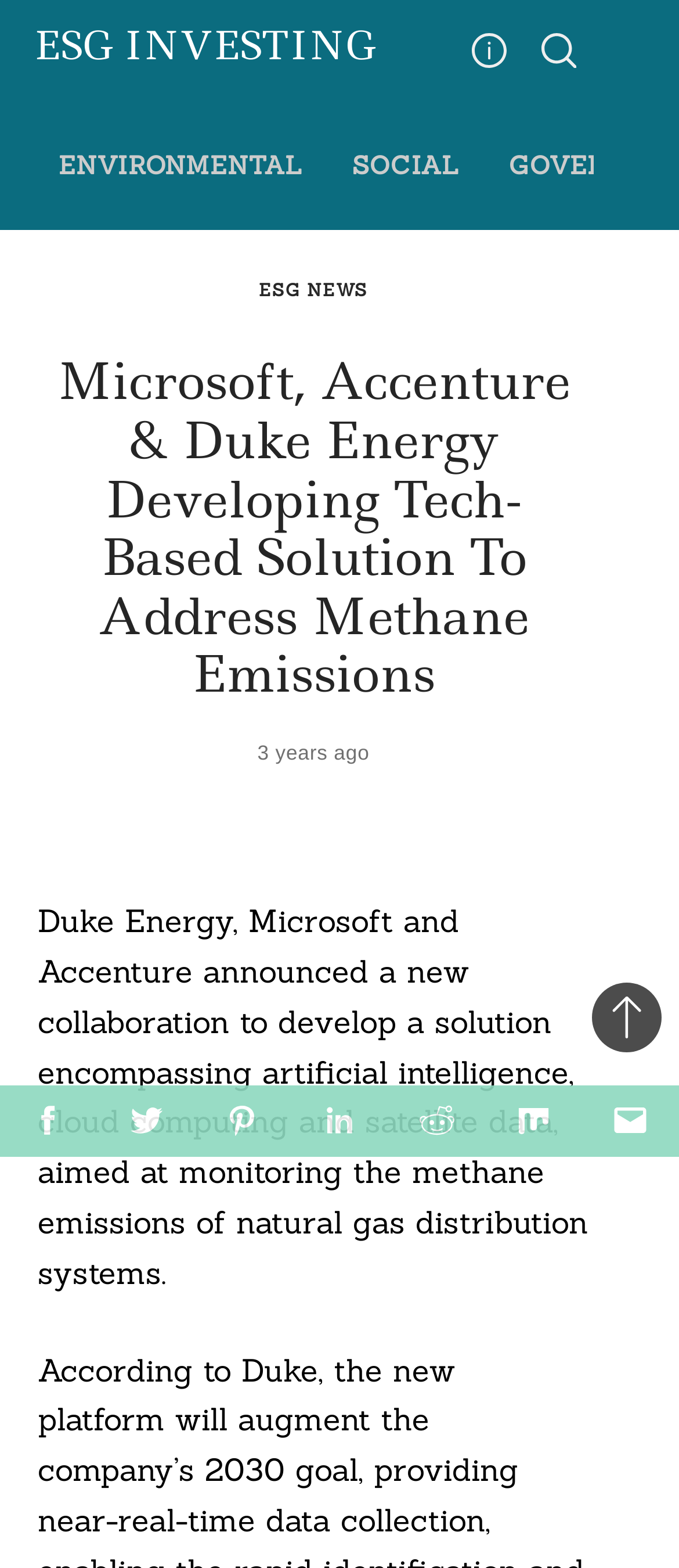How many social media links are available?
Use the information from the screenshot to give a comprehensive response to the question.

I counted the number of social media links at the bottom of the webpage, which are Twitter, Pinterest, Linkedin, Reddit, and Mix, totaling 5 links.